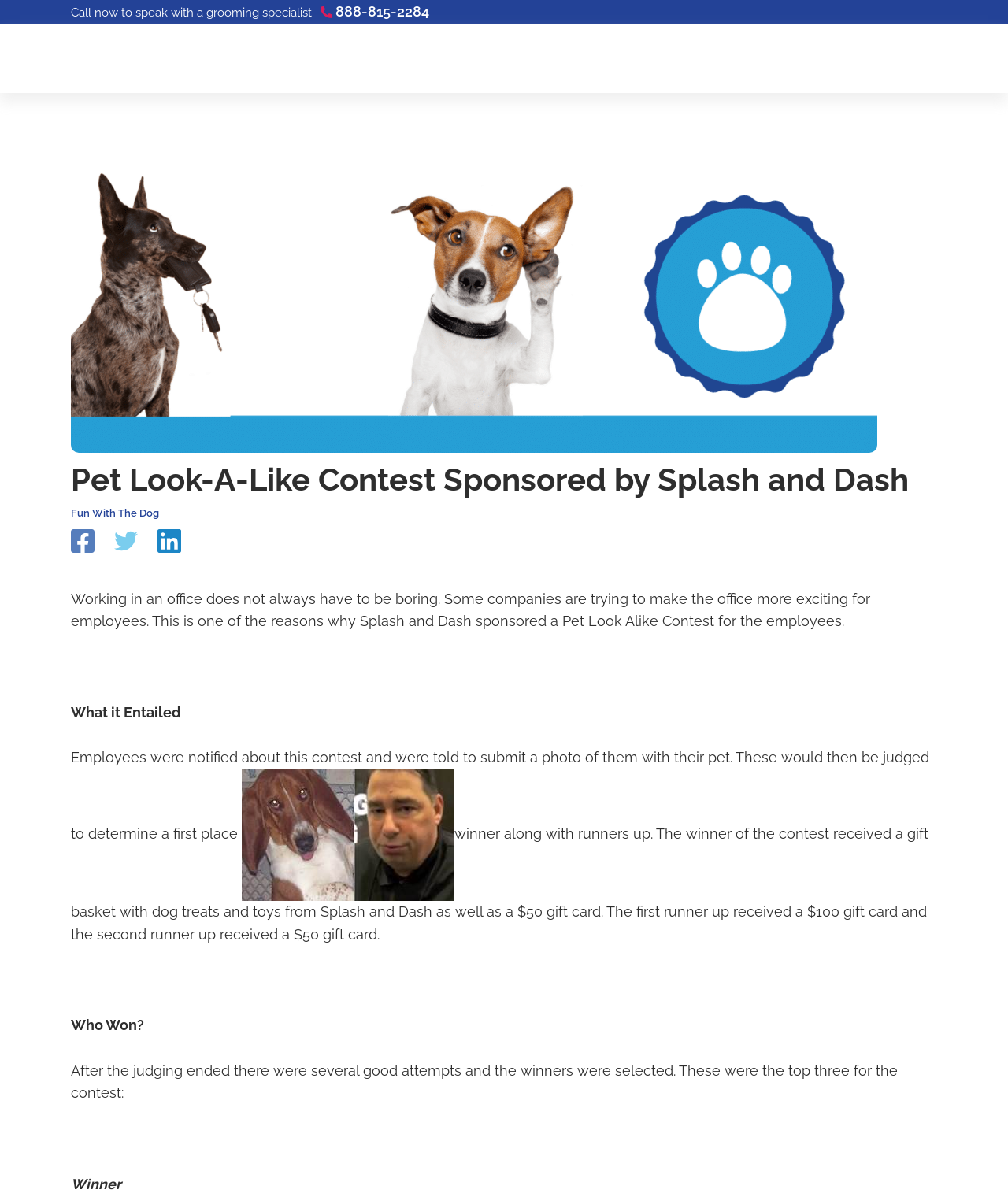Reply to the question with a single word or phrase:
What is the name of the article or blog post?

Pet Look Alike Contest